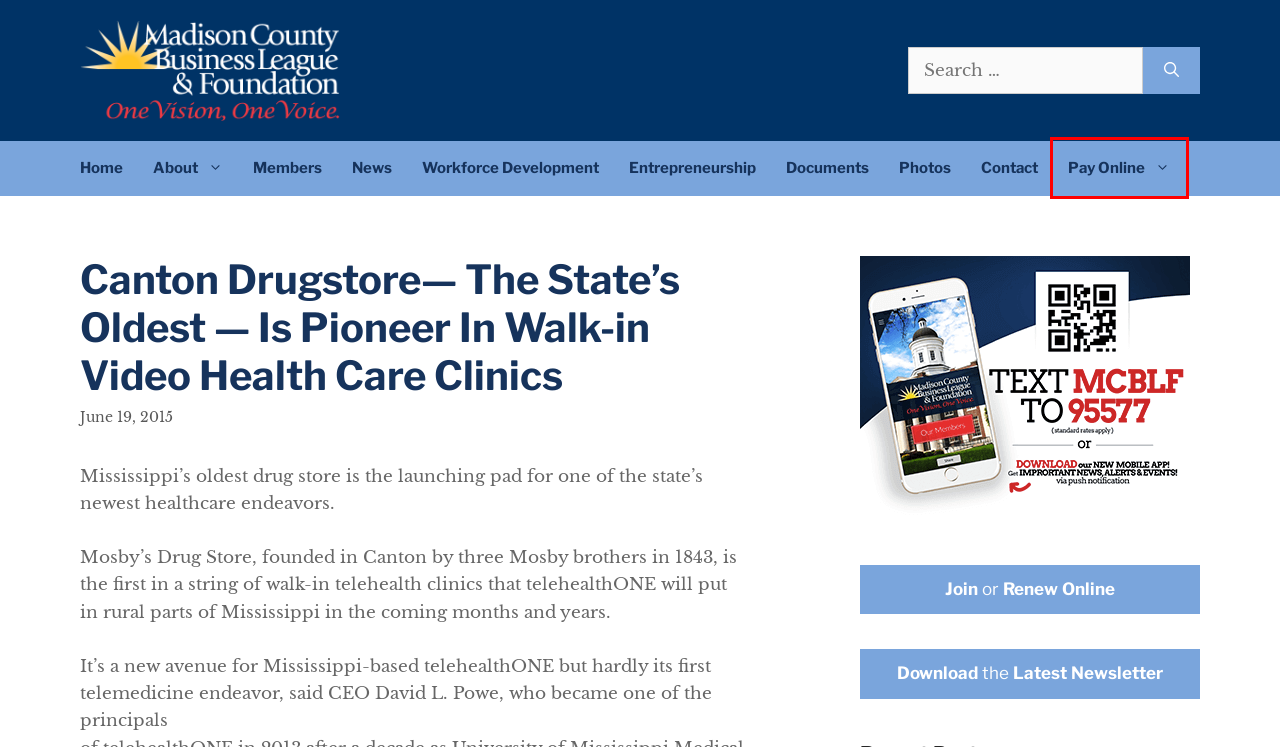You have a screenshot of a webpage with a red bounding box highlighting a UI element. Your task is to select the best webpage description that corresponds to the new webpage after clicking the element. Here are the descriptions:
A. Madison County Business League & Foundation – One Vision. Once Voice
B. Pay Membership Dues / Sponsor Event / Purchase Tickets – Madison County Business League & Foundation
C. Workforce Development News – Madison County Business League & Foundation
D. Photo Galleries – Madison County Business League & Foundation
E. Entrepreneurship News – Madison County Business League & Foundation
F. Documents – Madison County Business League & Foundation
G. Contact – Madison County Business League & Foundation
H. Our Members – Madison County Business League & Foundation

B